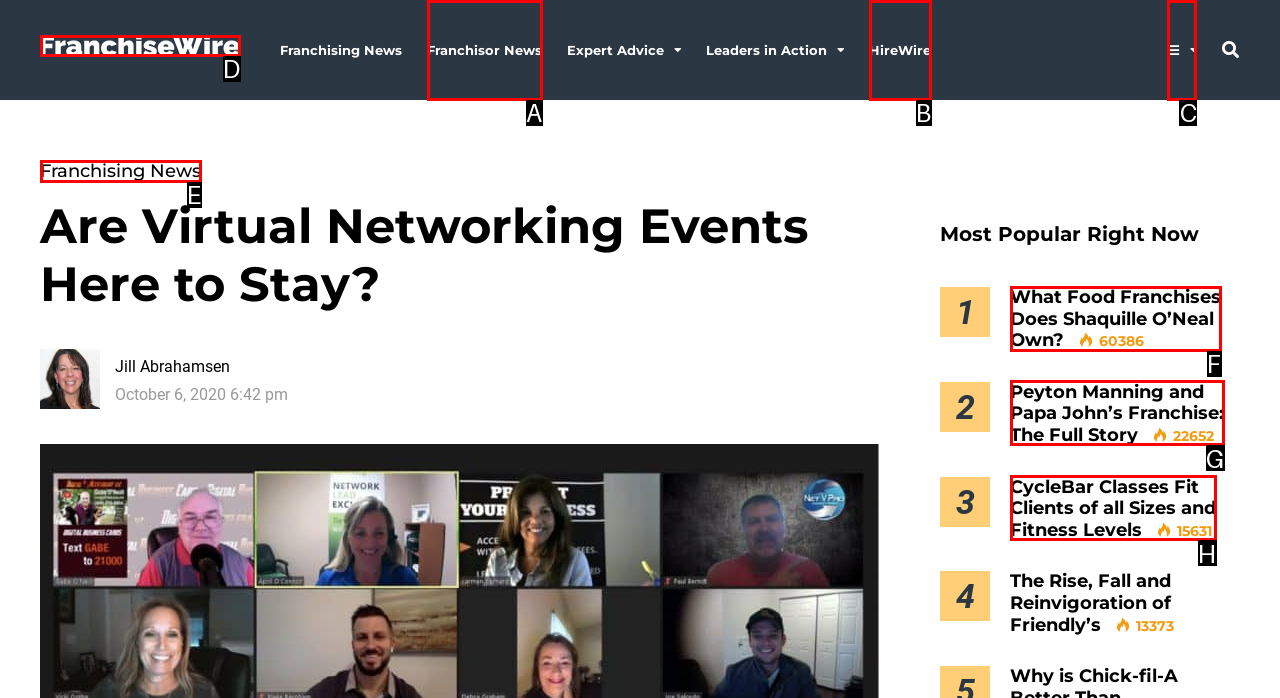Refer to the description: alt="FranchiseWire" and choose the option that best fits. Provide the letter of that option directly from the options.

D